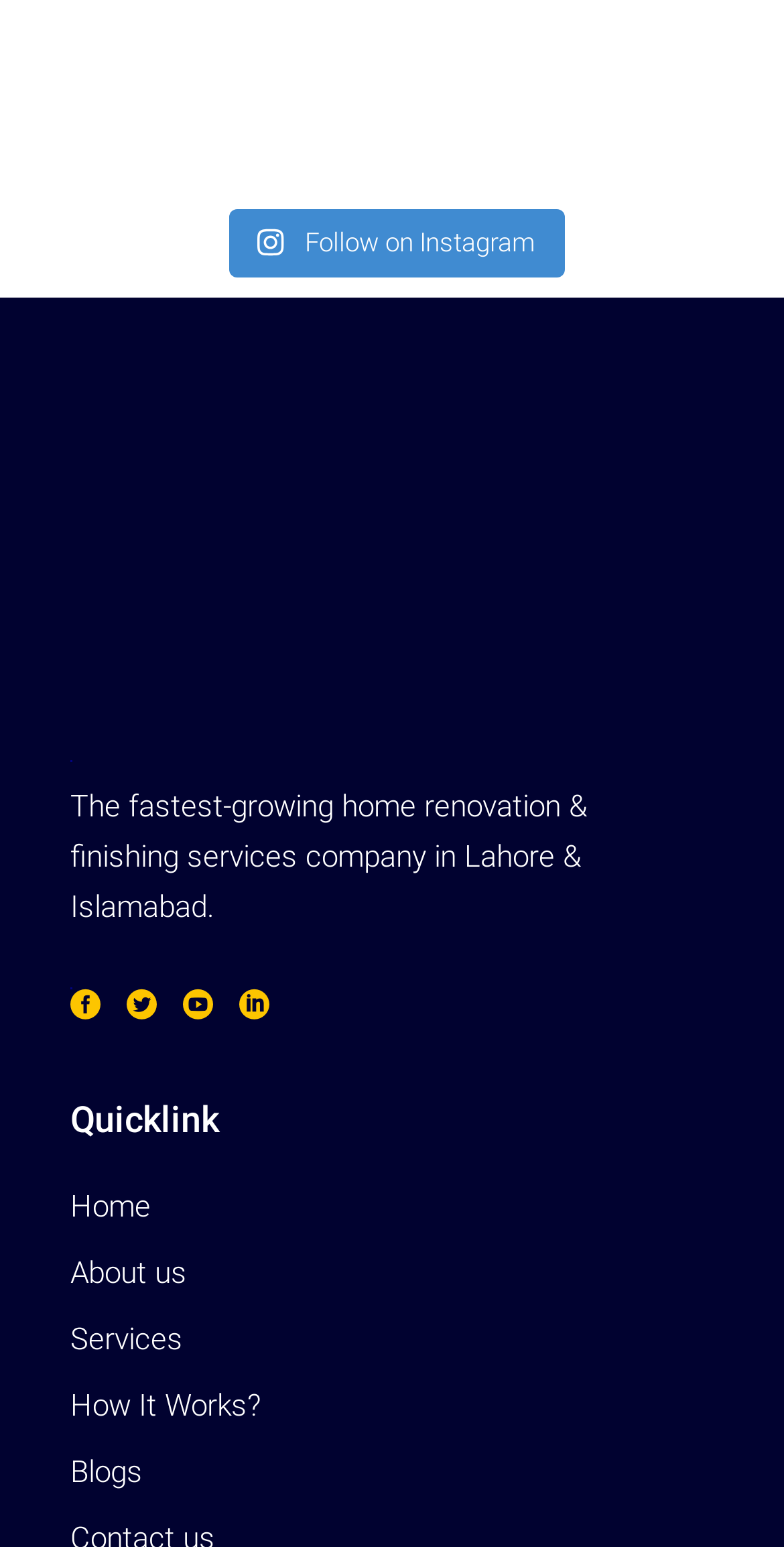Given the element description "About us", identify the bounding box of the corresponding UI element.

[0.09, 0.811, 0.287, 0.835]